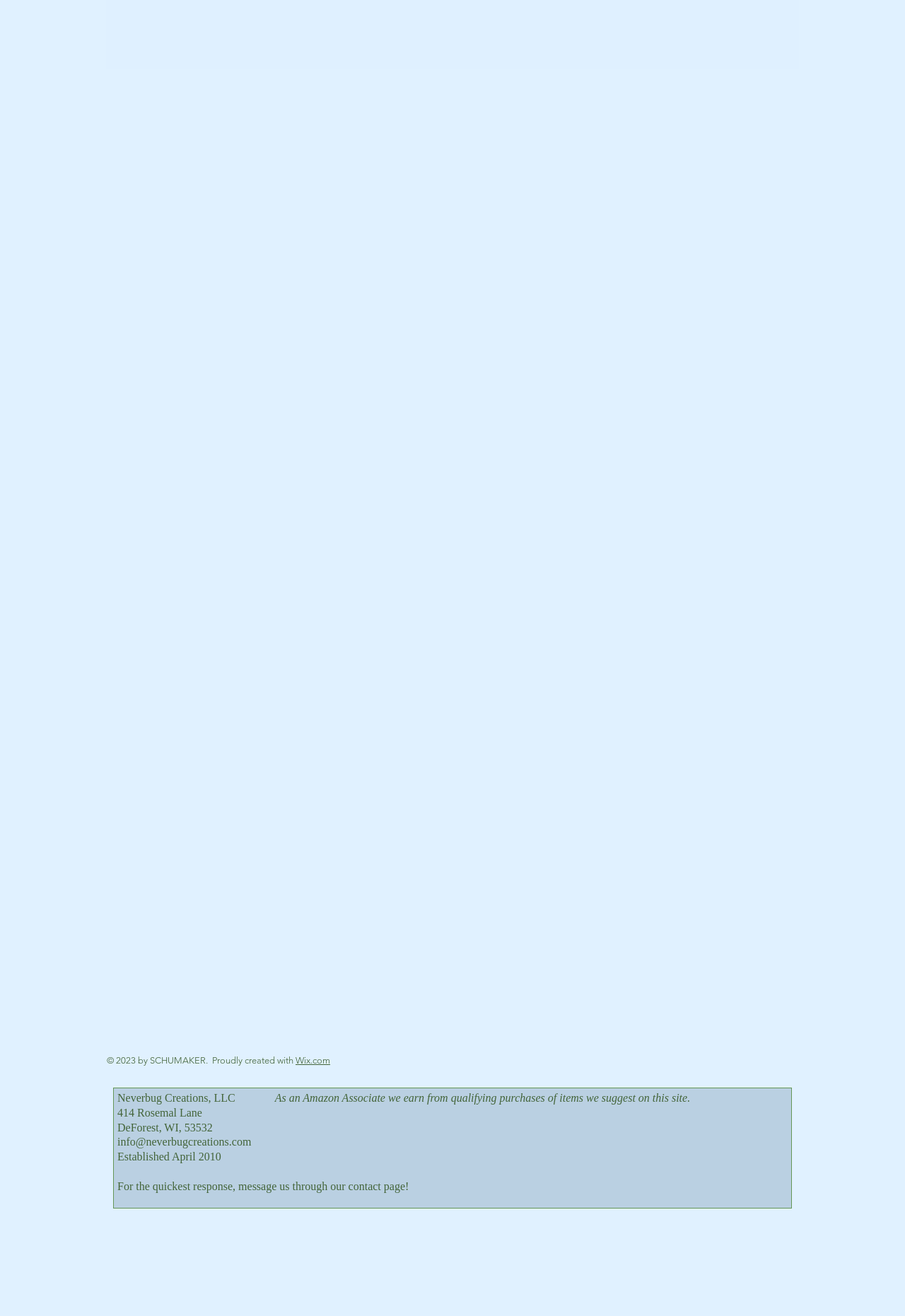Extract the bounding box coordinates for the described element: "Wix.com". The coordinates should be represented as four float numbers between 0 and 1: [left, top, right, bottom].

[0.327, 0.802, 0.365, 0.81]